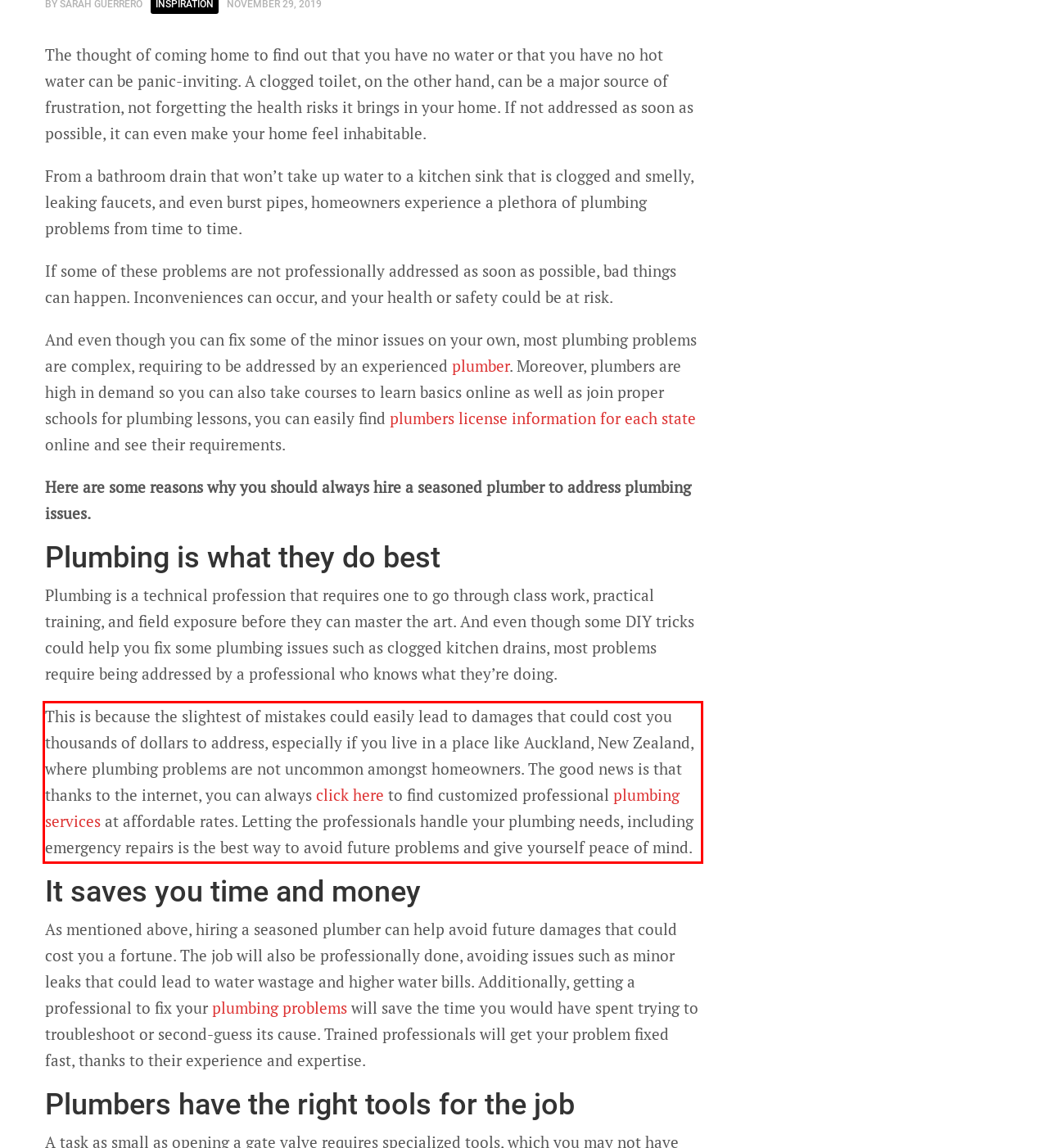Review the screenshot of the webpage and recognize the text inside the red rectangle bounding box. Provide the extracted text content.

This is because the slightest of mistakes could easily lead to damages that could cost you thousands of dollars to address, especially if you live in a place like Auckland, New Zealand, where plumbing problems are not uncommon amongst homeowners. The good news is that thanks to the internet, you can always click here to find customized professional plumbing services at affordable rates. Letting the professionals handle your plumbing needs, including emergency repairs is the best way to avoid future problems and give yourself peace of mind.